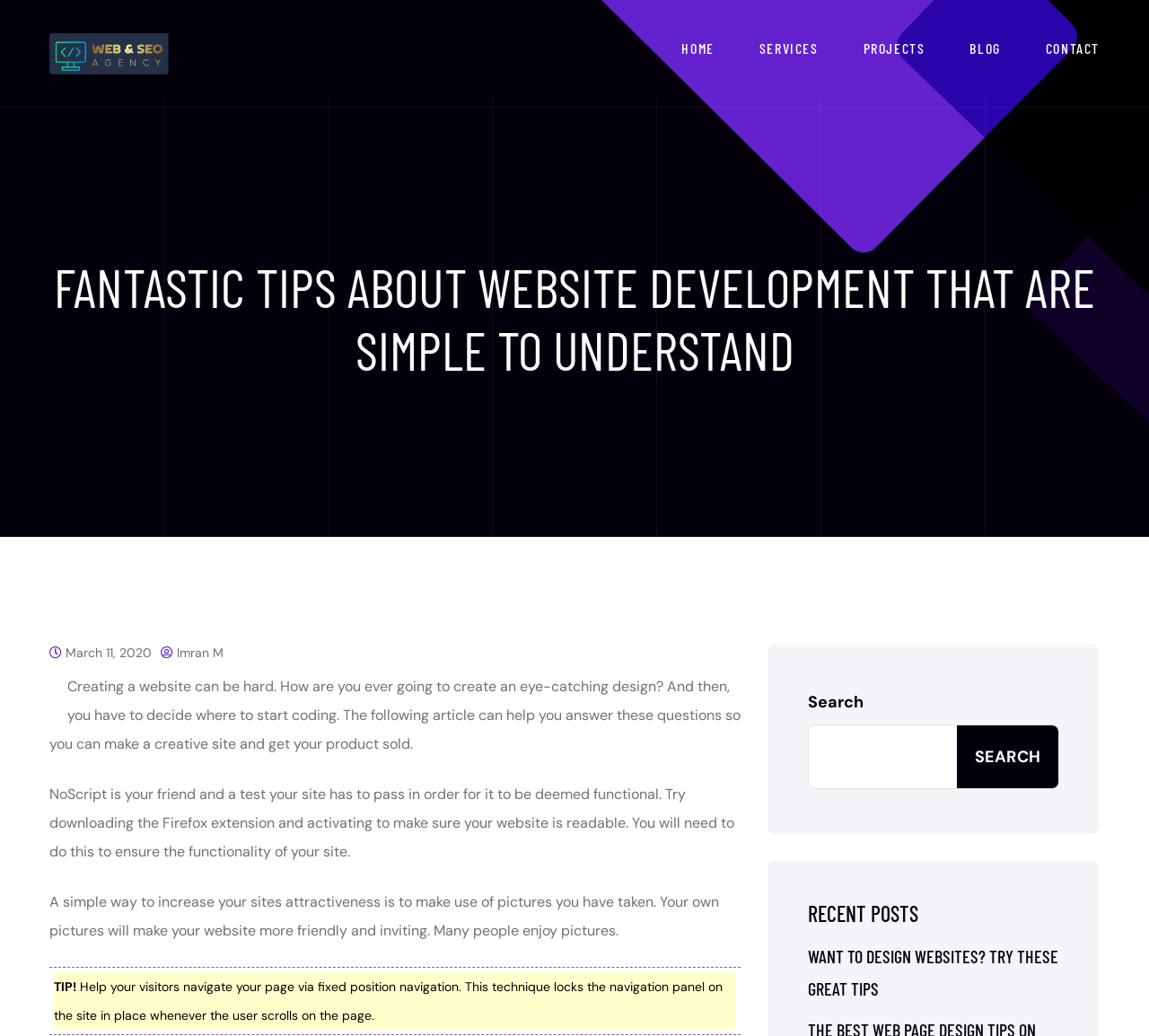Determine the bounding box coordinates of the UI element described by: "Imran M".

[0.154, 0.622, 0.195, 0.638]